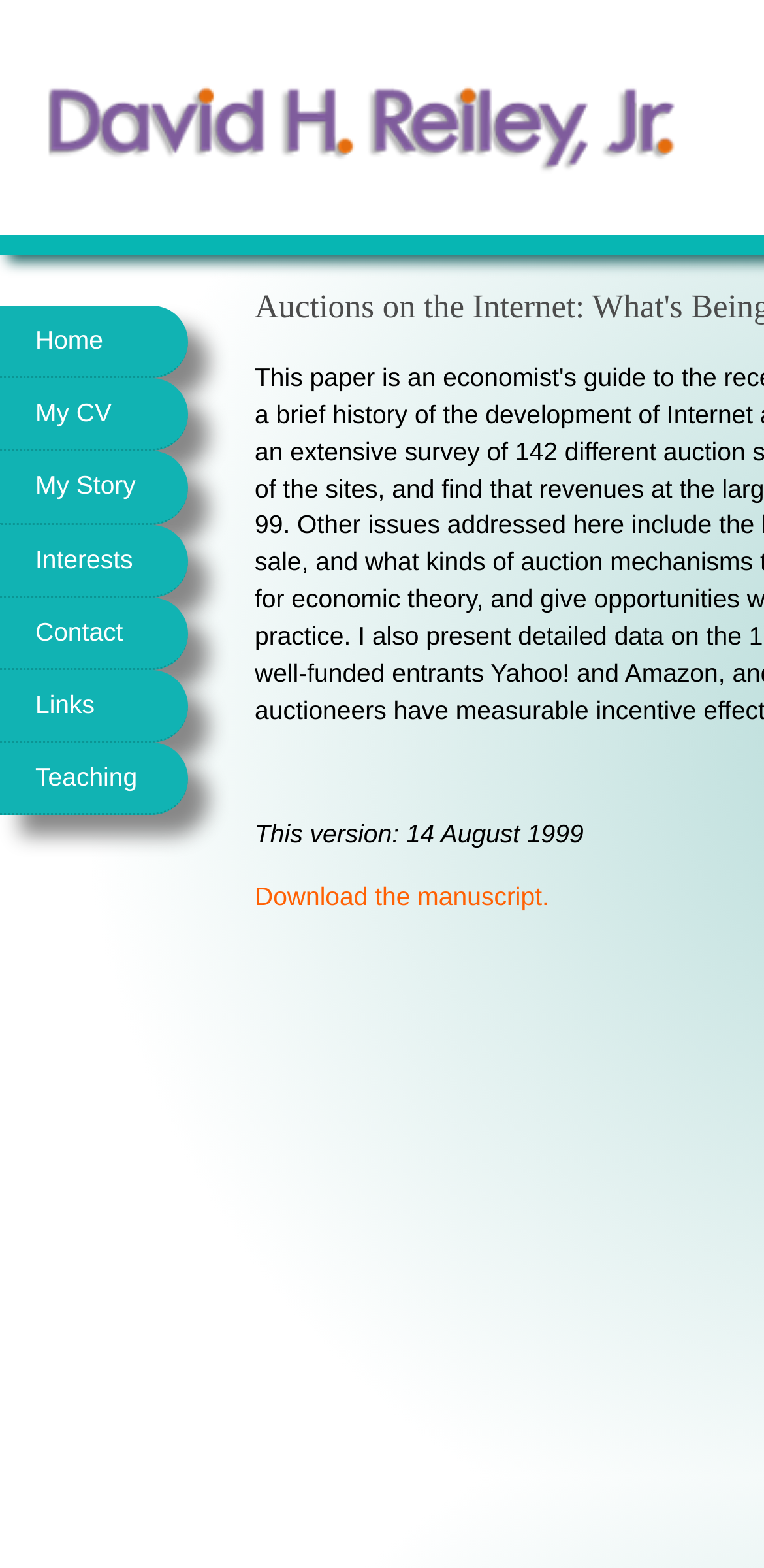What is the purpose of the link 'Contact'?
Carefully analyze the image and provide a thorough answer to the question.

Based on the context of the webpage and the link's label, I infer that the purpose of the link 'Contact' is to provide a way for users to contact the author or the person behind the webpage.